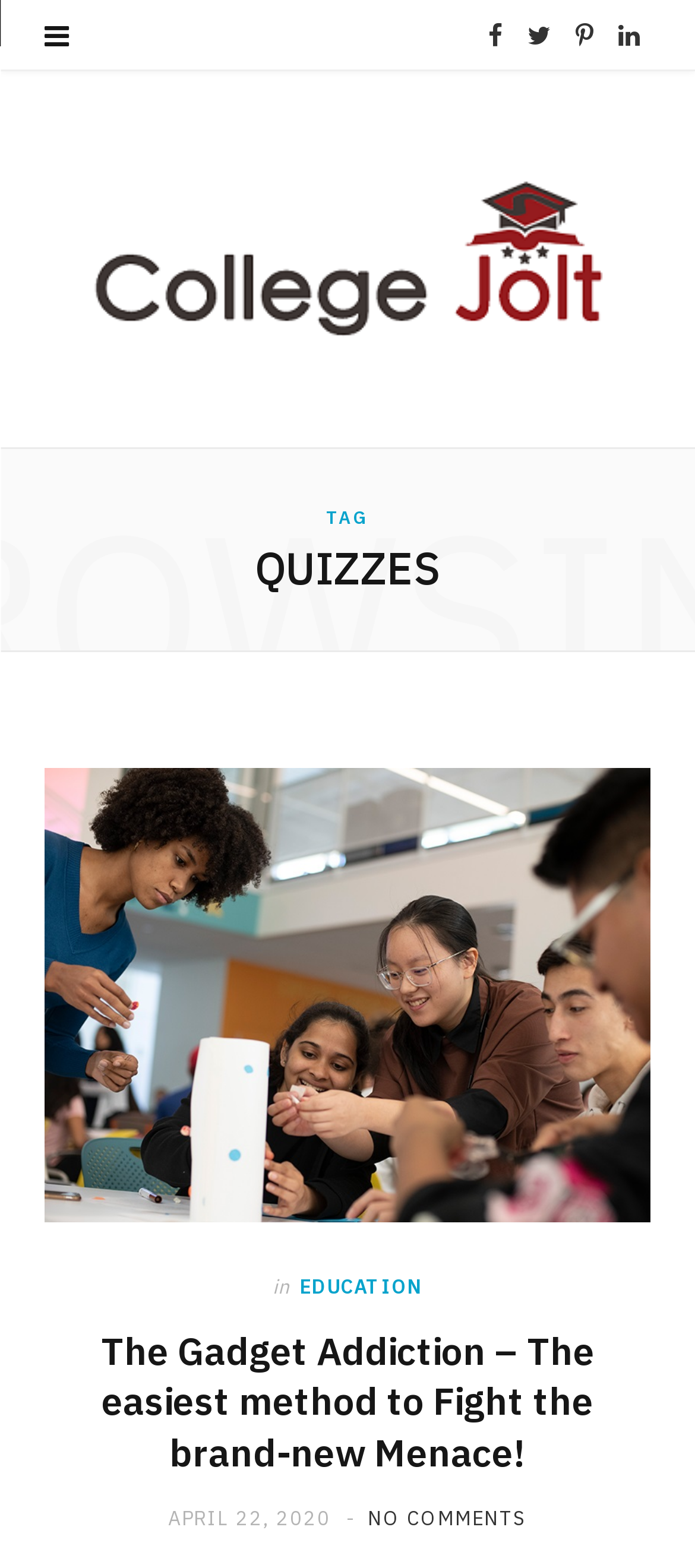Could you locate the bounding box coordinates for the section that should be clicked to accomplish this task: "read The Gadget Addiction article".

[0.145, 0.845, 0.855, 0.942]